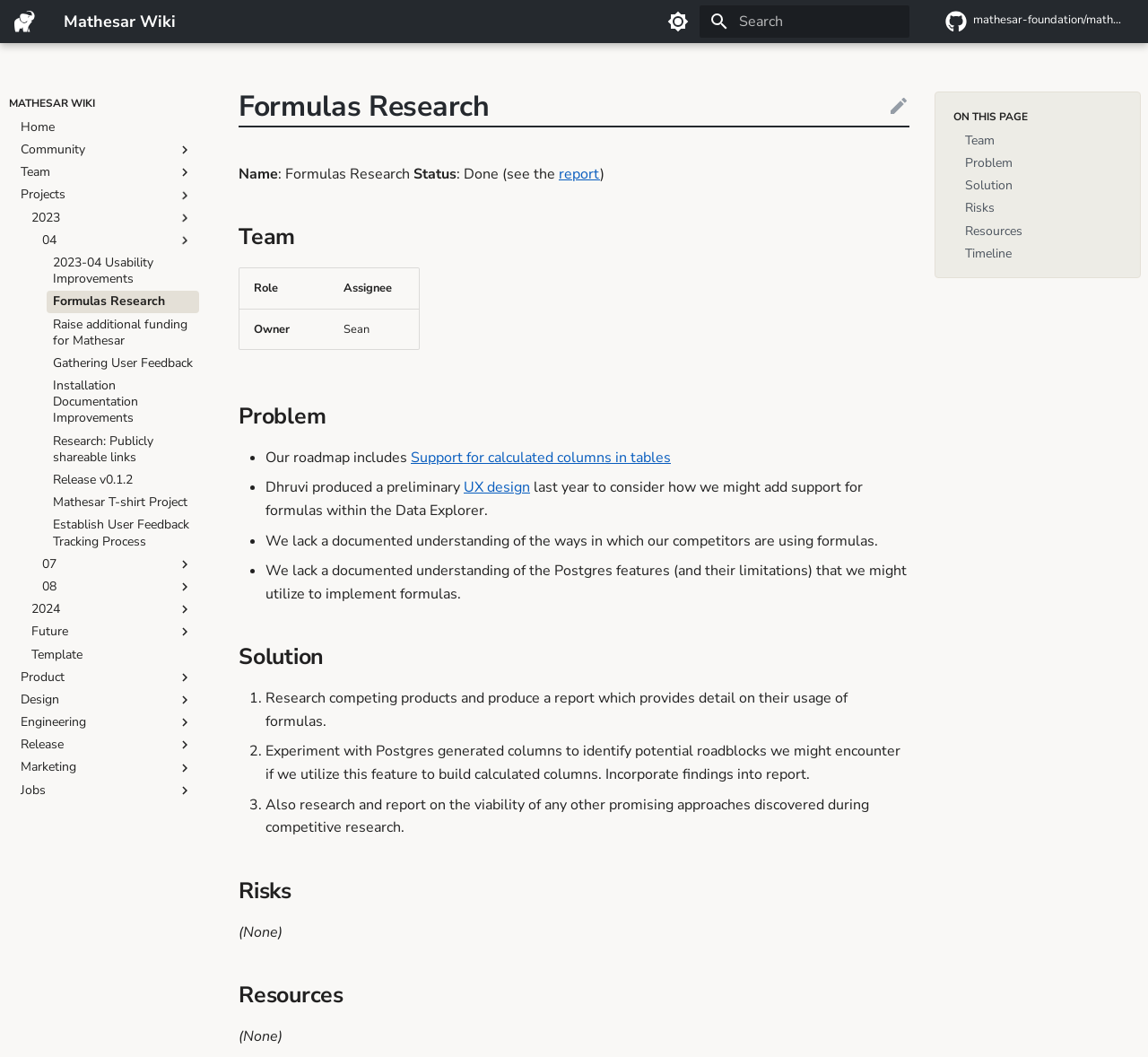What is the navigation menu item after 'Community'?
Could you give a comprehensive explanation in response to this question?

The navigation menu can be found on the left side of the page, and the item after 'Community' is 'Team', which is a link to the team page.